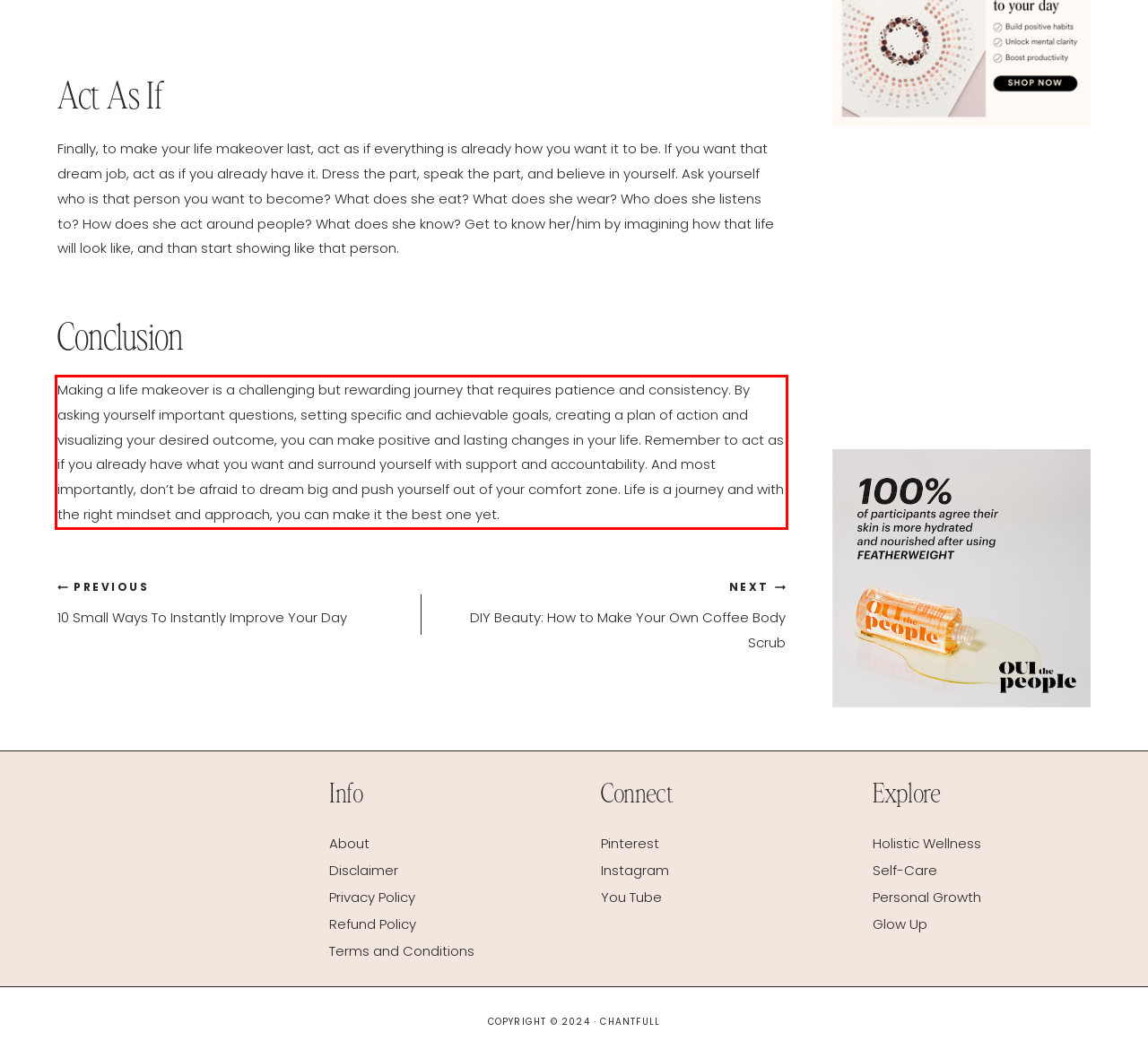Please analyze the provided webpage screenshot and perform OCR to extract the text content from the red rectangle bounding box.

Making a life makeover is a challenging but rewarding journey that requires patience and consistency. By asking yourself important questions, setting specific and achievable goals, creating a plan of action and visualizing your desired outcome, you can make positive and lasting changes in your life. Remember to act as if you already have what you want and surround yourself with support and accountability. And most importantly, don’t be afraid to dream big and push yourself out of your comfort zone. Life is a journey and with the right mindset and approach, you can make it the best one yet.